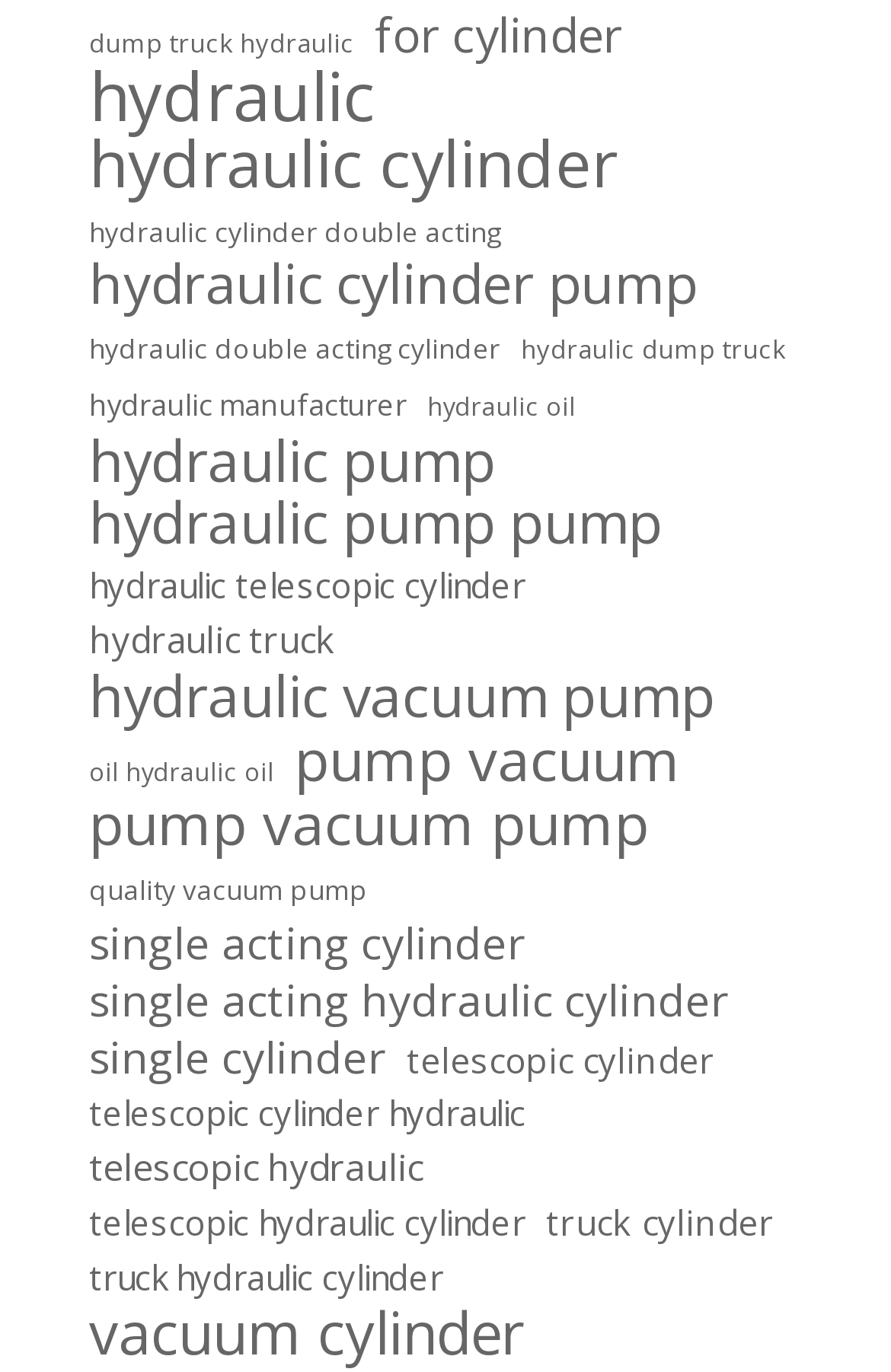Find and provide the bounding box coordinates for the UI element described here: "hydraulic". The coordinates should be given as four float numbers between 0 and 1: [left, top, right, bottom].

[0.1, 0.051, 0.421, 0.091]